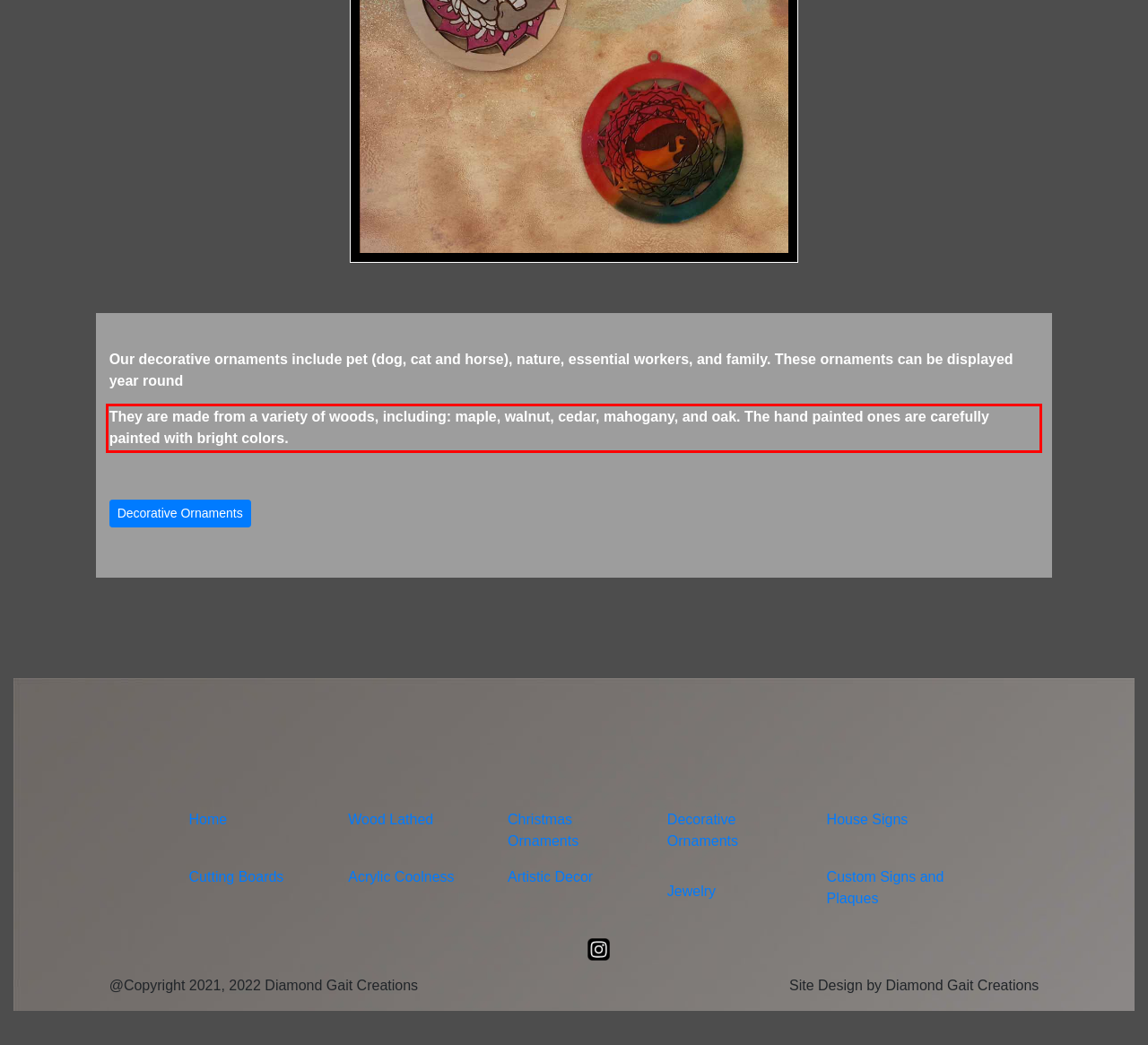From the screenshot of the webpage, locate the red bounding box and extract the text contained within that area.

They are made from a variety of woods, including: maple, walnut, cedar, mahogany, and oak. The hand painted ones are carefully painted with bright colors.